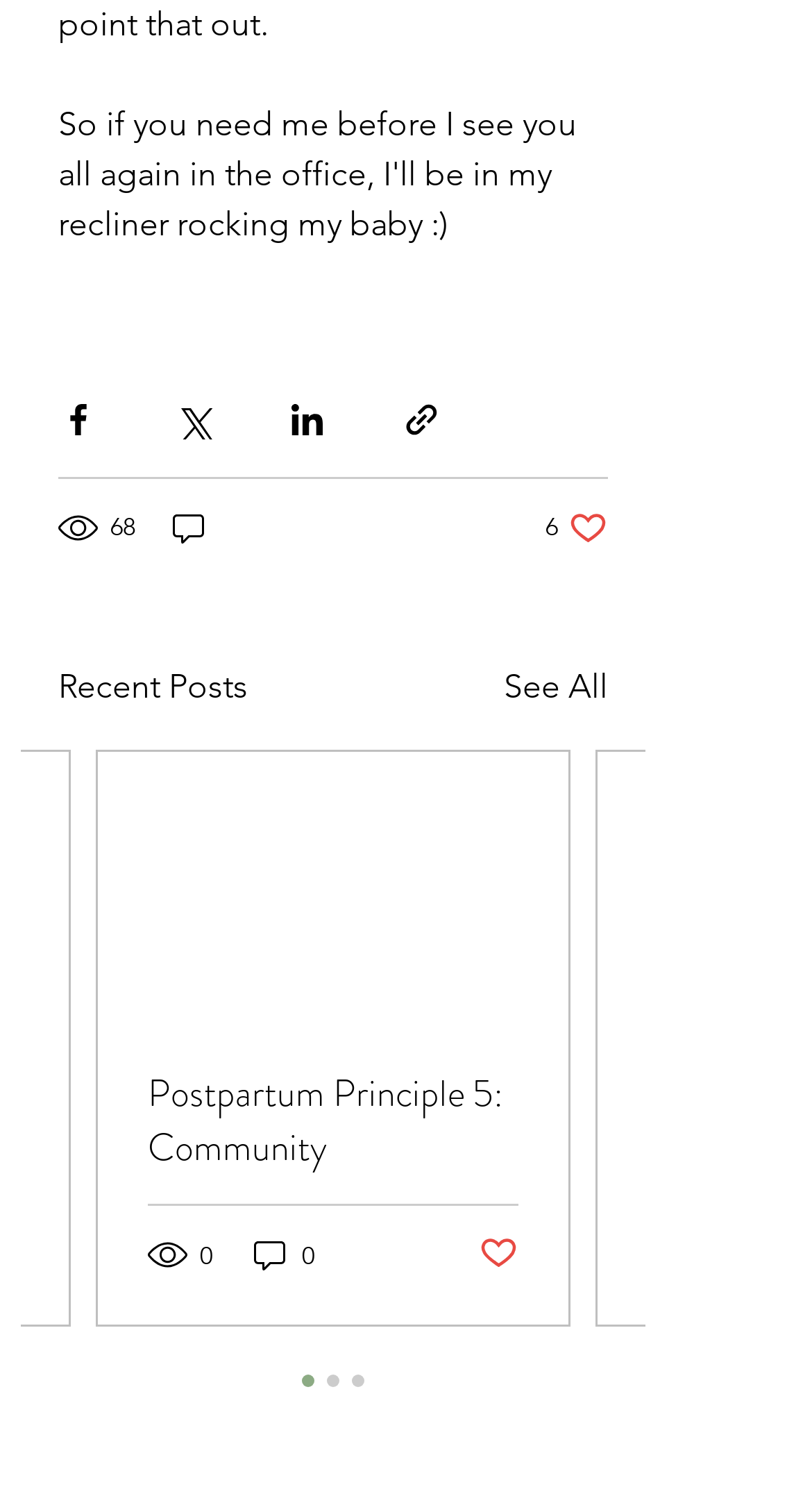Determine the bounding box for the described HTML element: "Post not marked as liked". Ensure the coordinates are four float numbers between 0 and 1 in the format [left, top, right, bottom].

[0.59, 0.816, 0.638, 0.845]